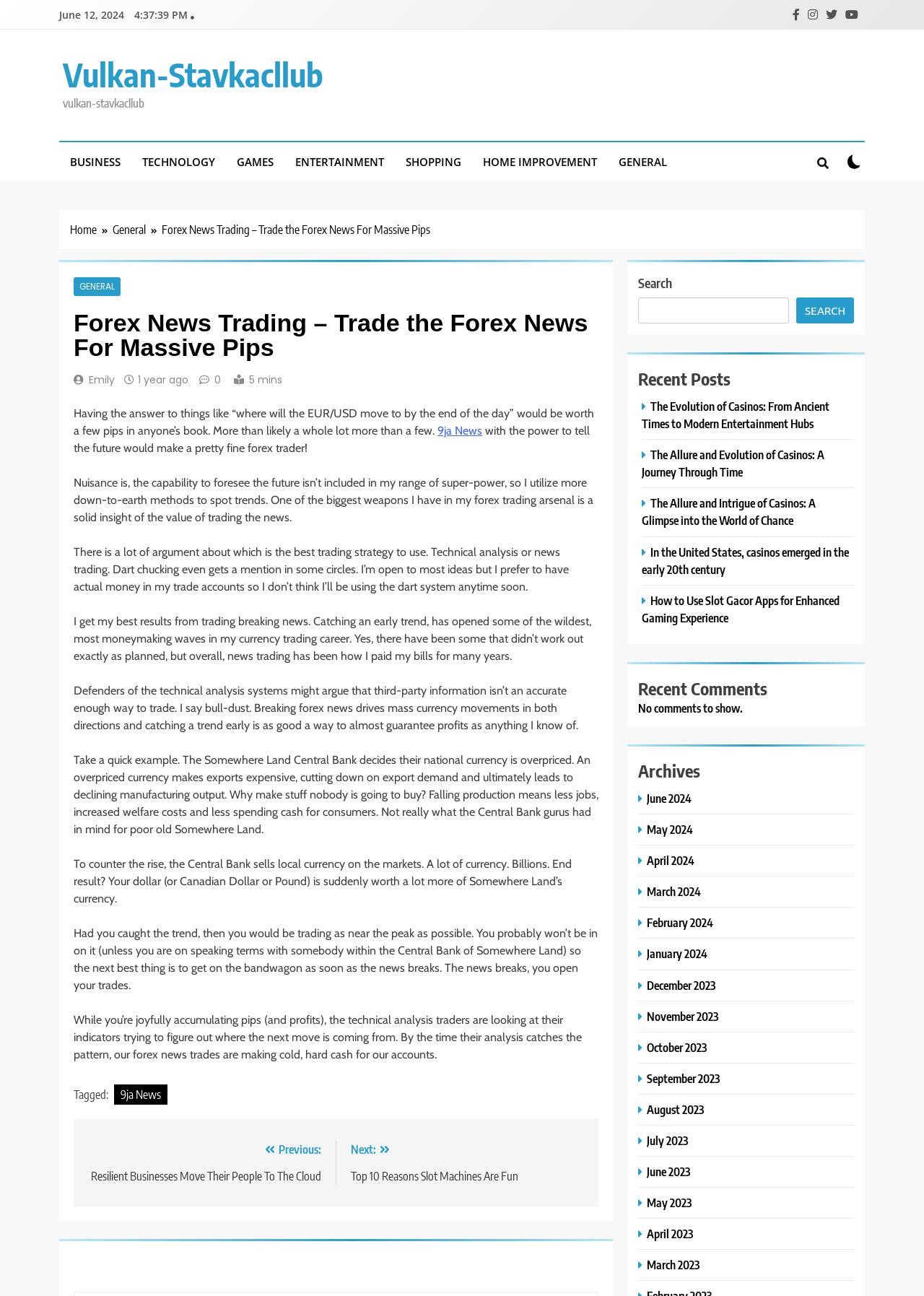Please identify the bounding box coordinates of the element's region that needs to be clicked to fulfill the following instruction: "Read the 'Recent Posts'". The bounding box coordinates should consist of four float numbers between 0 and 1, i.e., [left, top, right, bottom].

[0.691, 0.282, 0.924, 0.302]